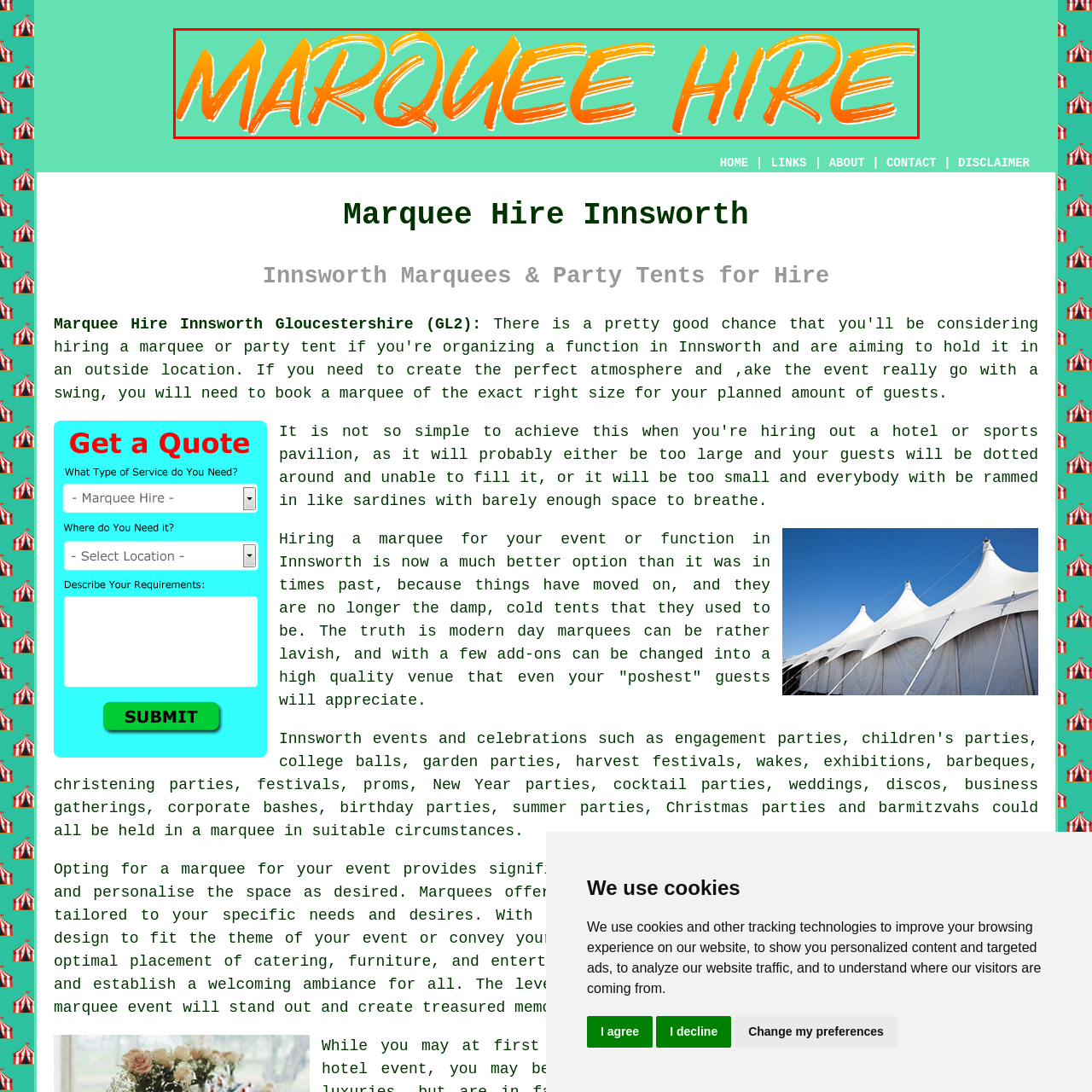Articulate a detailed description of the image inside the red frame.

The image prominently displays the phrase "MARQUEE HIRE" in large, vibrant, and artistically styled letters. The text is rendered in a bold, brush-like font, combining shades of orange and yellow, which contrasts dynamically against a refreshing turquoise background. This visual choice effectively captures attention and conveys a sense of energy and excitement, making it particularly suitable for advertising marquee rental services. The overall design reflects a modern and appealing aesthetic, aiming to attract potential clients looking to hire marquees for events and gatherings.